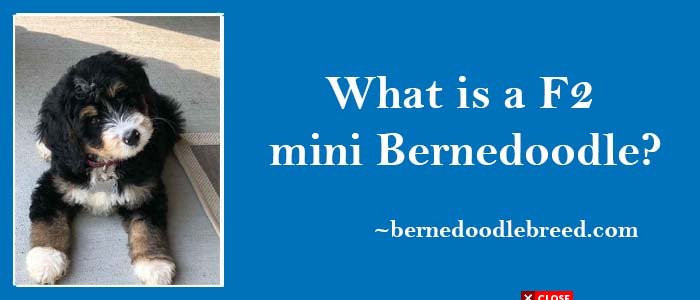What is the source of the information?
Give a detailed response to the question by analyzing the screenshot.

The caption cites ~bernedoodlebreed.com as the source of the information, indicating that the content is likely to provide insights into the specifics of the F2 generation of Bernedoodles, including their characteristics and heritage.